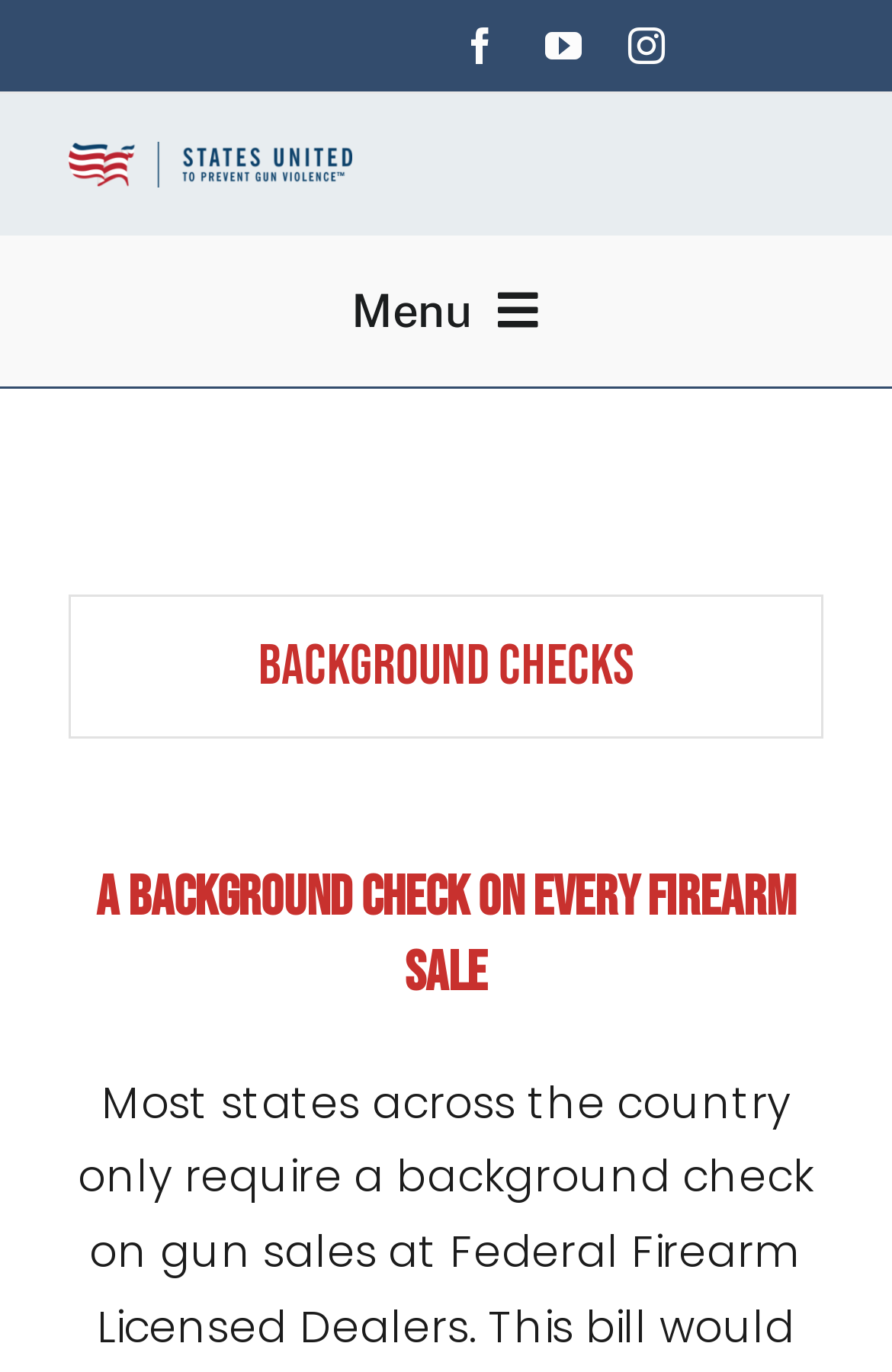Determine the bounding box coordinates of the section I need to click to execute the following instruction: "Open the submenu of Take Action". Provide the coordinates as four float numbers between 0 and 1, i.e., [left, top, right, bottom].

[0.81, 0.654, 1.0, 0.746]